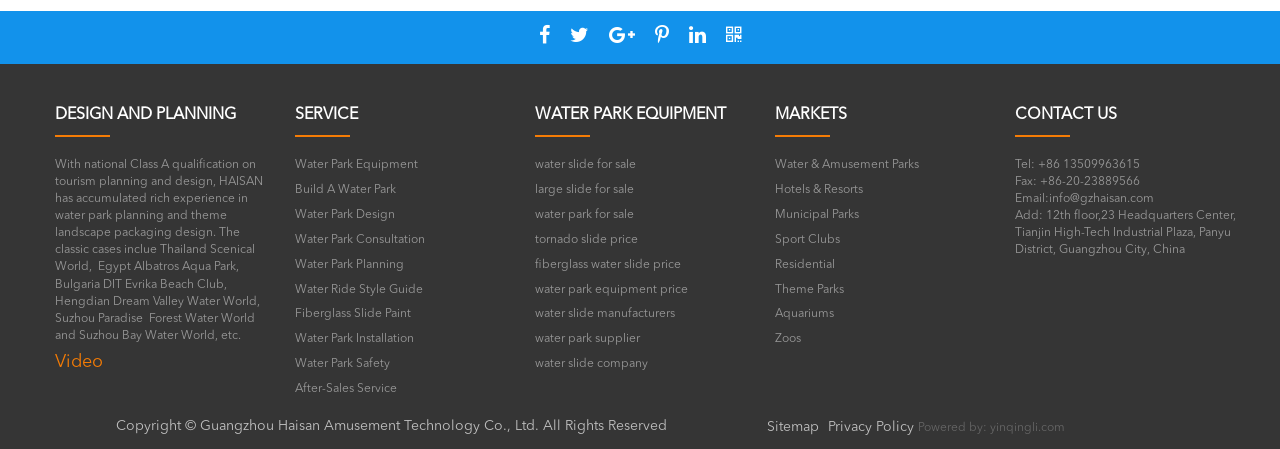Locate the bounding box coordinates of the segment that needs to be clicked to meet this instruction: "View Water Park Equipment".

[0.23, 0.349, 0.406, 0.387]